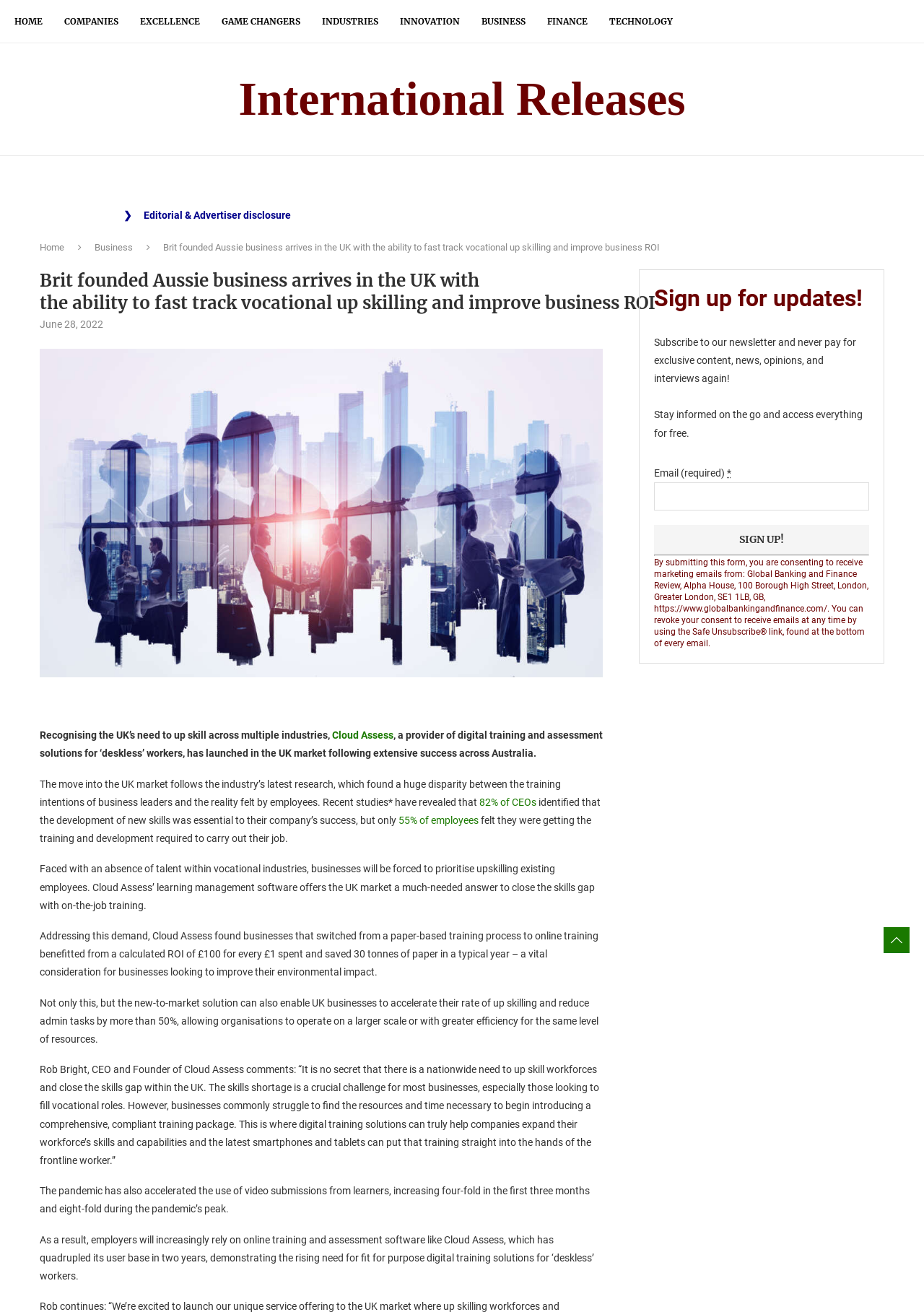What is the name of the company launching in the UK market?
Provide an in-depth and detailed explanation in response to the question.

Based on the webpage content, I found that the company launching in the UK market is Cloud Assess, which is mentioned in the sentence 'Cloud Assess, a provider of digital training and assessment solutions for ‘deskless’ workers, has launched in the UK market following extensive success across Australia.'